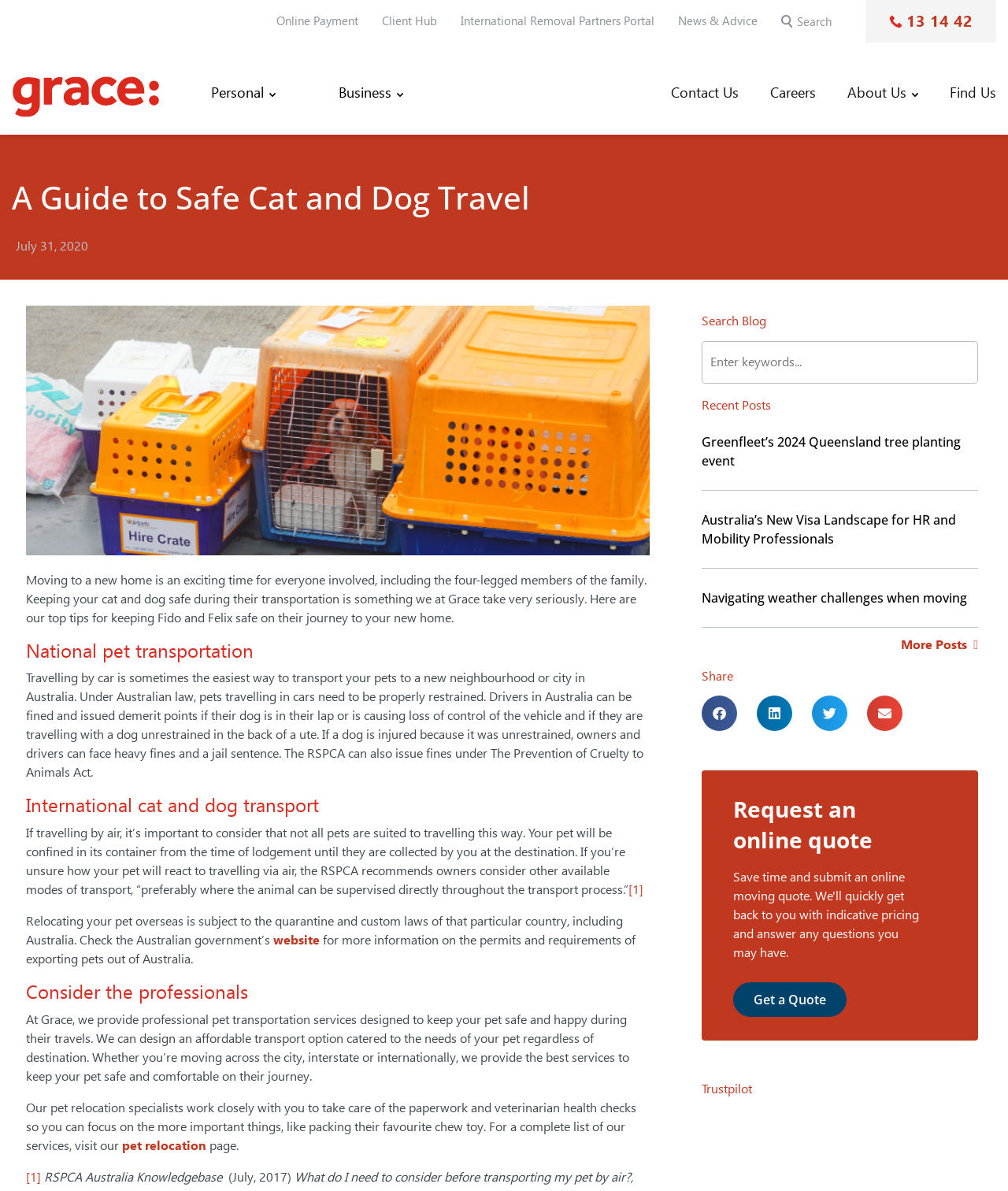What is the name of the organization mentioned in the blog post?
Refer to the screenshot and deliver a thorough answer to the question presented.

The blog post mentions the RSPCA (Royal Society for the Prevention of Cruelty to Animals) as a source of information on pet transportation and welfare.